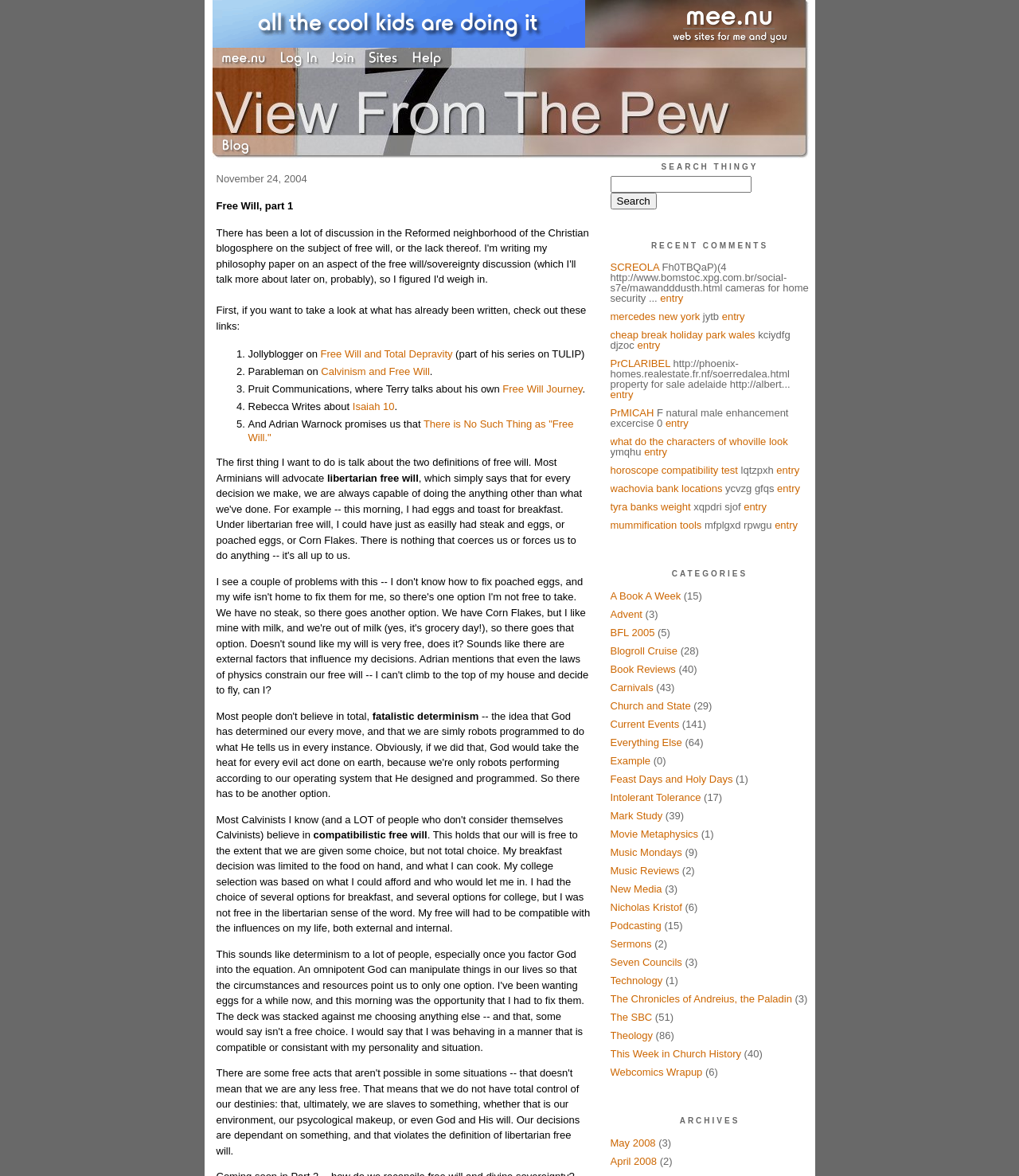Locate the bounding box coordinates of the element's region that should be clicked to carry out the following instruction: "Click on the 'Join' link". The coordinates need to be four float numbers between 0 and 1, i.e., [left, top, right, bottom].

[0.324, 0.048, 0.358, 0.06]